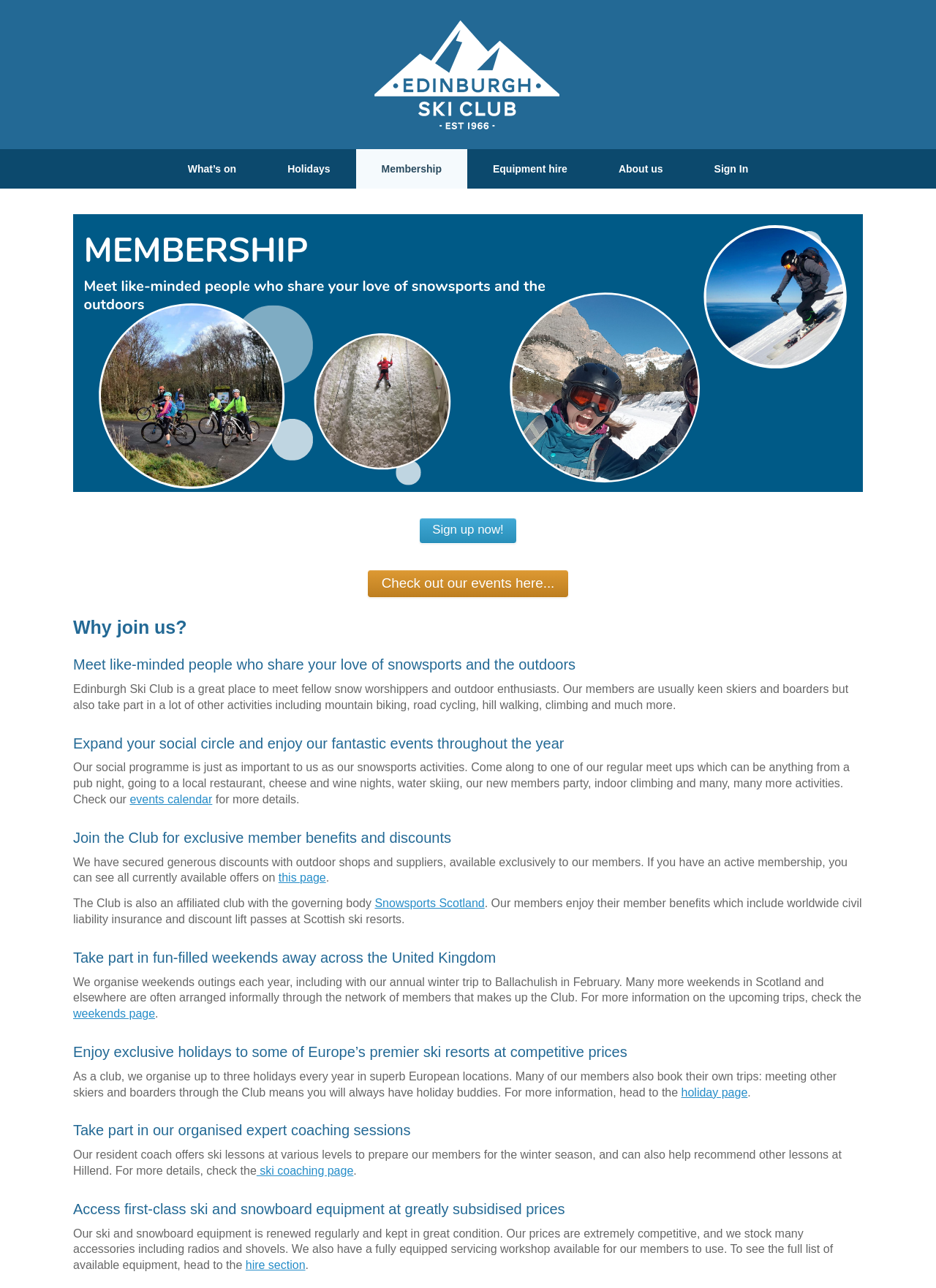Using the format (top-left x, top-left y, bottom-right x, bottom-right y), and given the element description, identify the bounding box coordinates within the screenshot: Sign up now!

[0.448, 0.402, 0.552, 0.422]